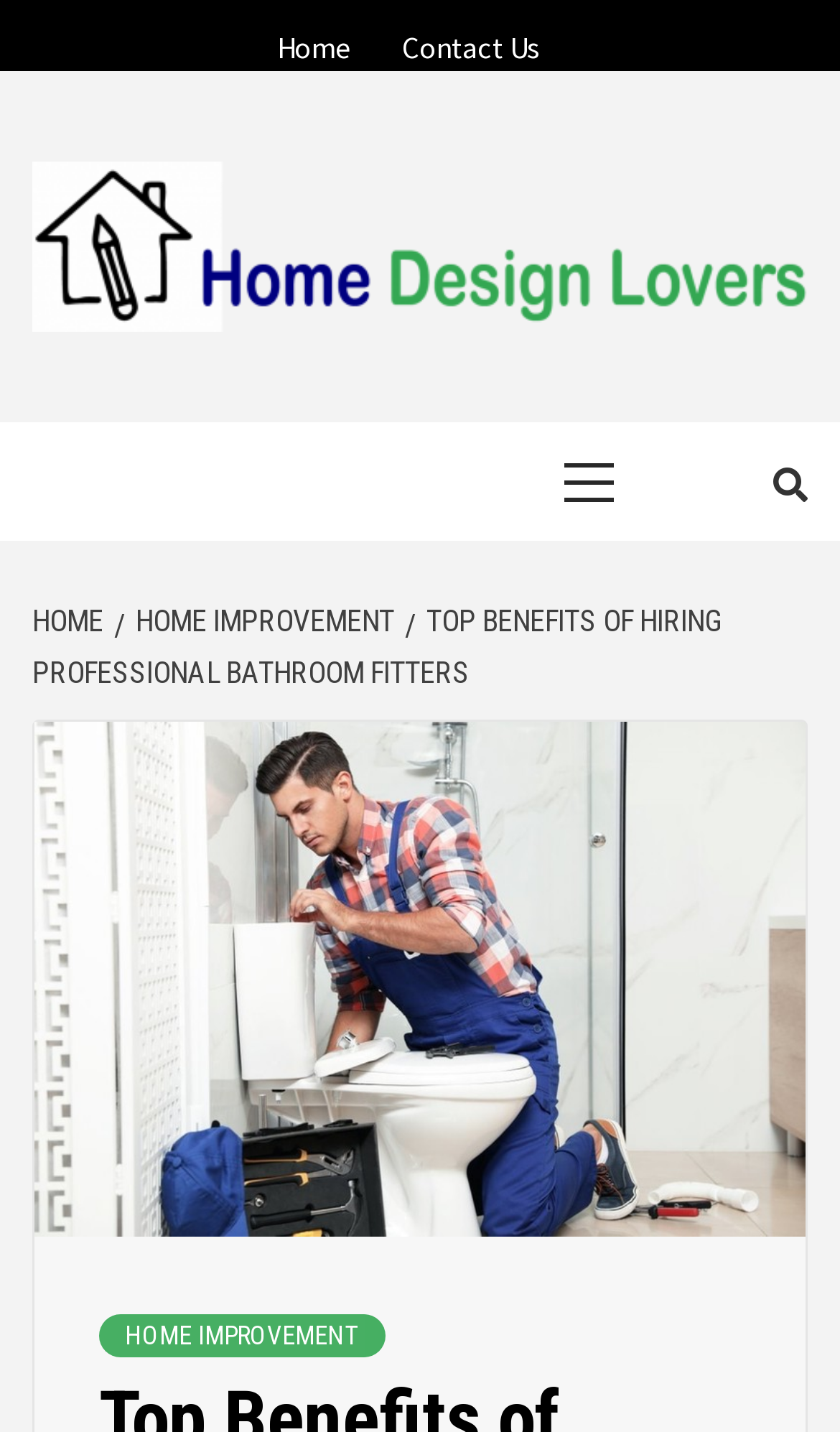Can you give a comprehensive explanation to the question given the content of the image?
What is the name of the website?

I determined the name of the website by looking at the link element with the text 'Home Design Lovers' which has a bounding box coordinate of [0.038, 0.113, 0.962, 0.231]. This suggests that it is a prominent element on the webpage and likely represents the website's name.